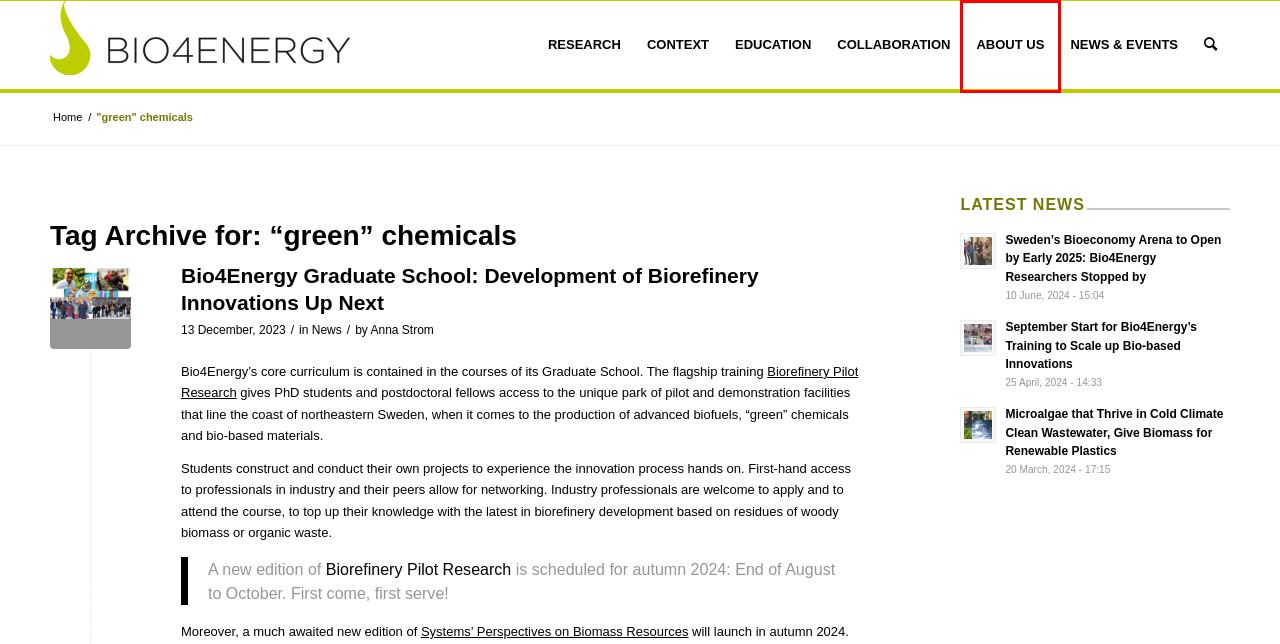Look at the screenshot of a webpage, where a red bounding box highlights an element. Select the best description that matches the new webpage after clicking the highlighted element. Here are the candidates:
A. Sweden’s Bioeconomy Arena to Open by Early 2025: Bio4Energy Researchers Stopped by – Bio4Energy
B. Context – Bio4Energy
C. Bio4Energy Graduate School – Bio4Energy
D. September Start for Bio4Energy’s Training to Scale up Bio-based Innovations – Bio4Energy
E. News – Bio4Energy
F. Research – Bio4Energy
G. About Us – Bio4Energy
H. Biorefinery Pilot Research – Bio4Energy

G